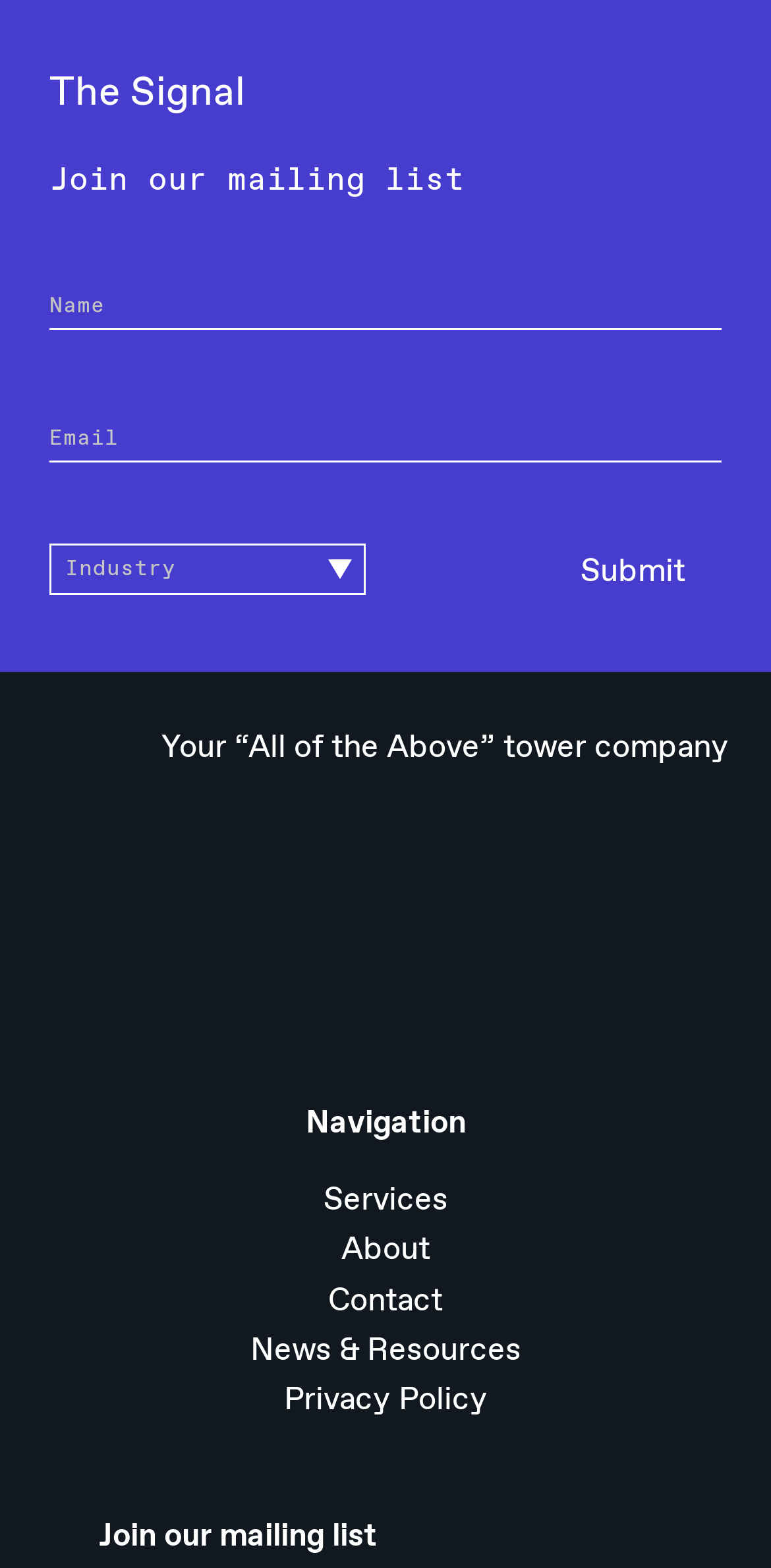Please determine the bounding box coordinates of the area that needs to be clicked to complete this task: 'Click About'. The coordinates must be four float numbers between 0 and 1, formatted as [left, top, right, bottom].

[0.442, 0.784, 0.558, 0.811]